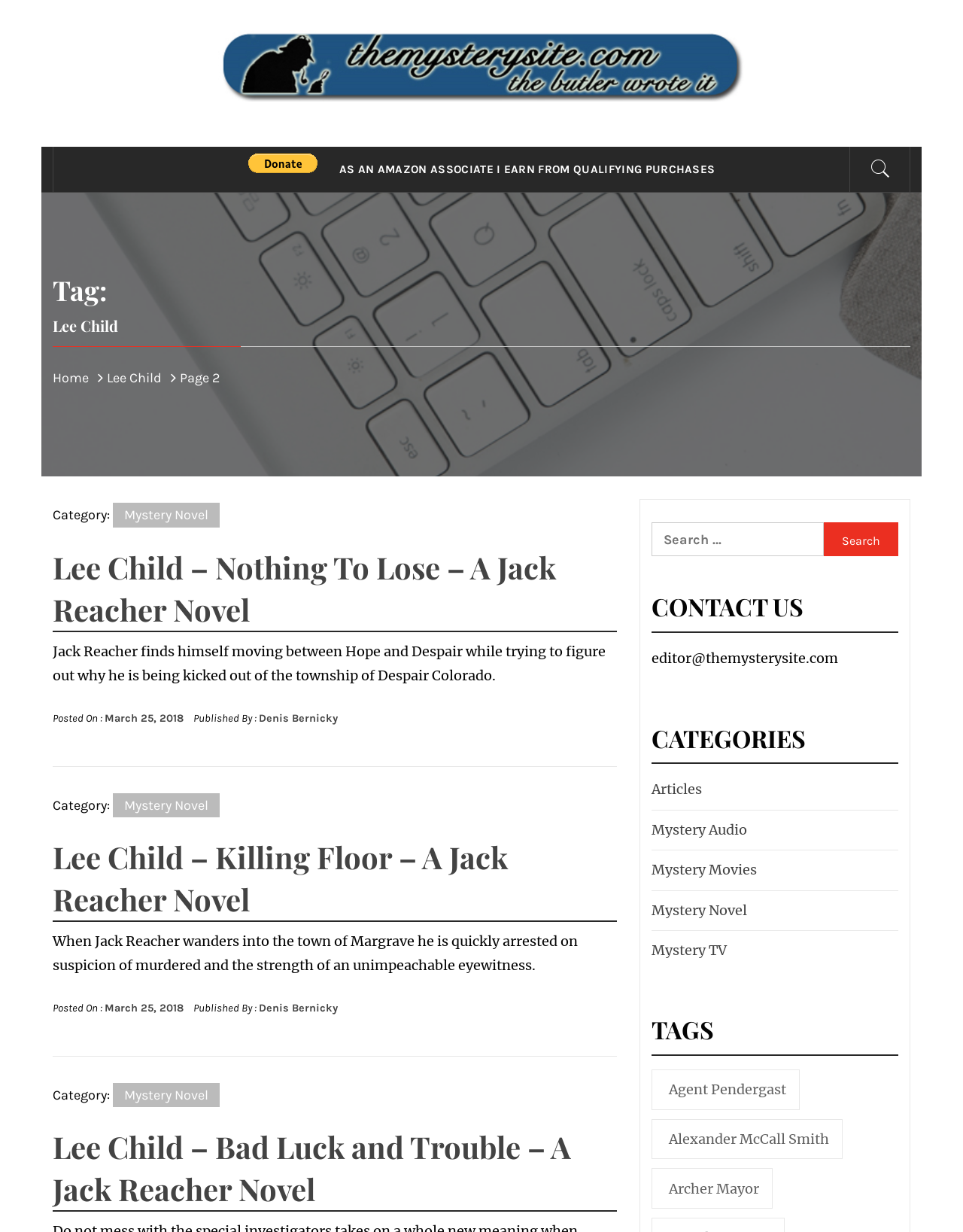How many categories are listed?
Please provide a detailed and comprehensive answer to the question.

There are five categories listed in the 'CATEGORIES' section, which are 'Articles', 'Mystery Audio', 'Mystery Movies', 'Mystery Novel', and 'Mystery TV'.